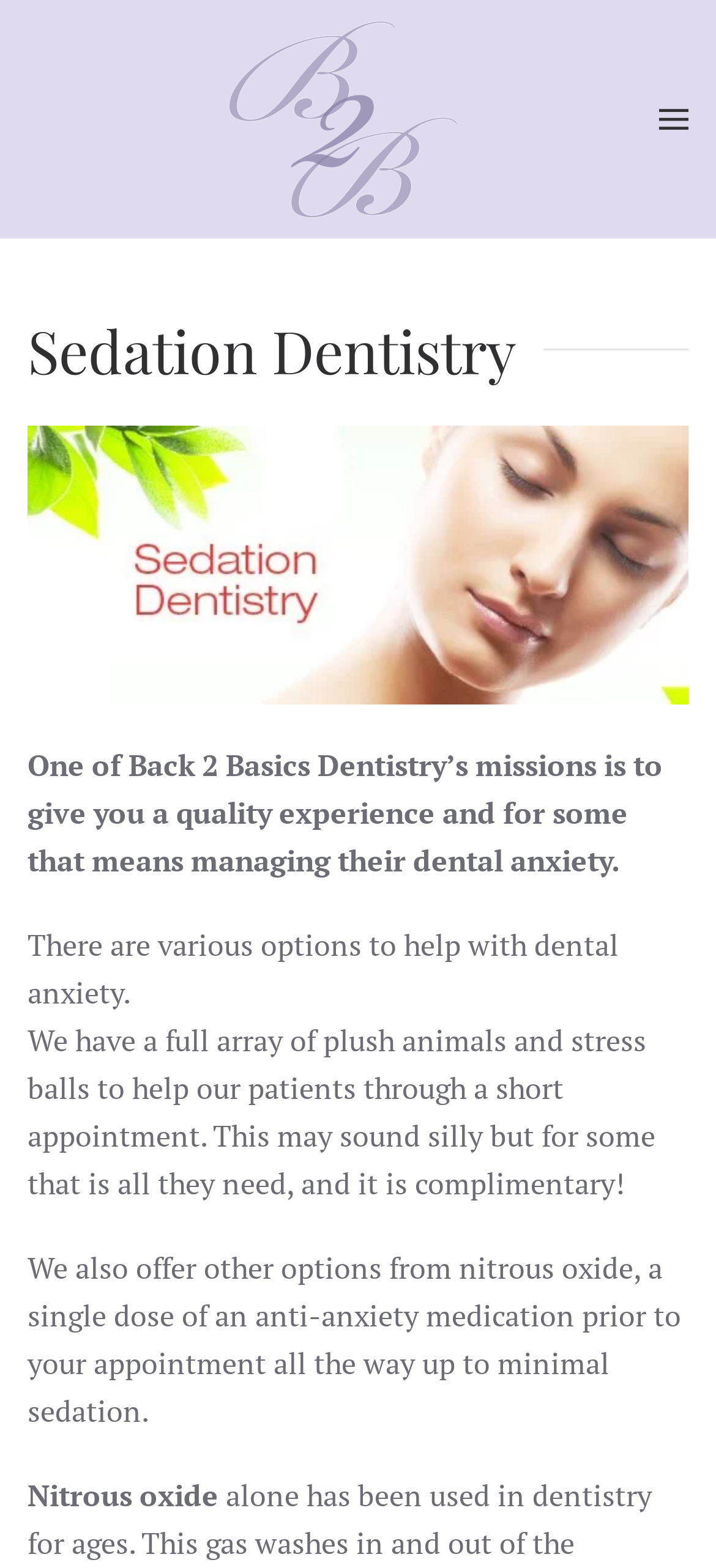Using the information in the image, give a detailed answer to the following question: What type of sedation is mentioned on the webpage?

The webpage mentions minimal sedation as one of the options available to patients, in addition to nitrous oxide and anti-anxiety medication.